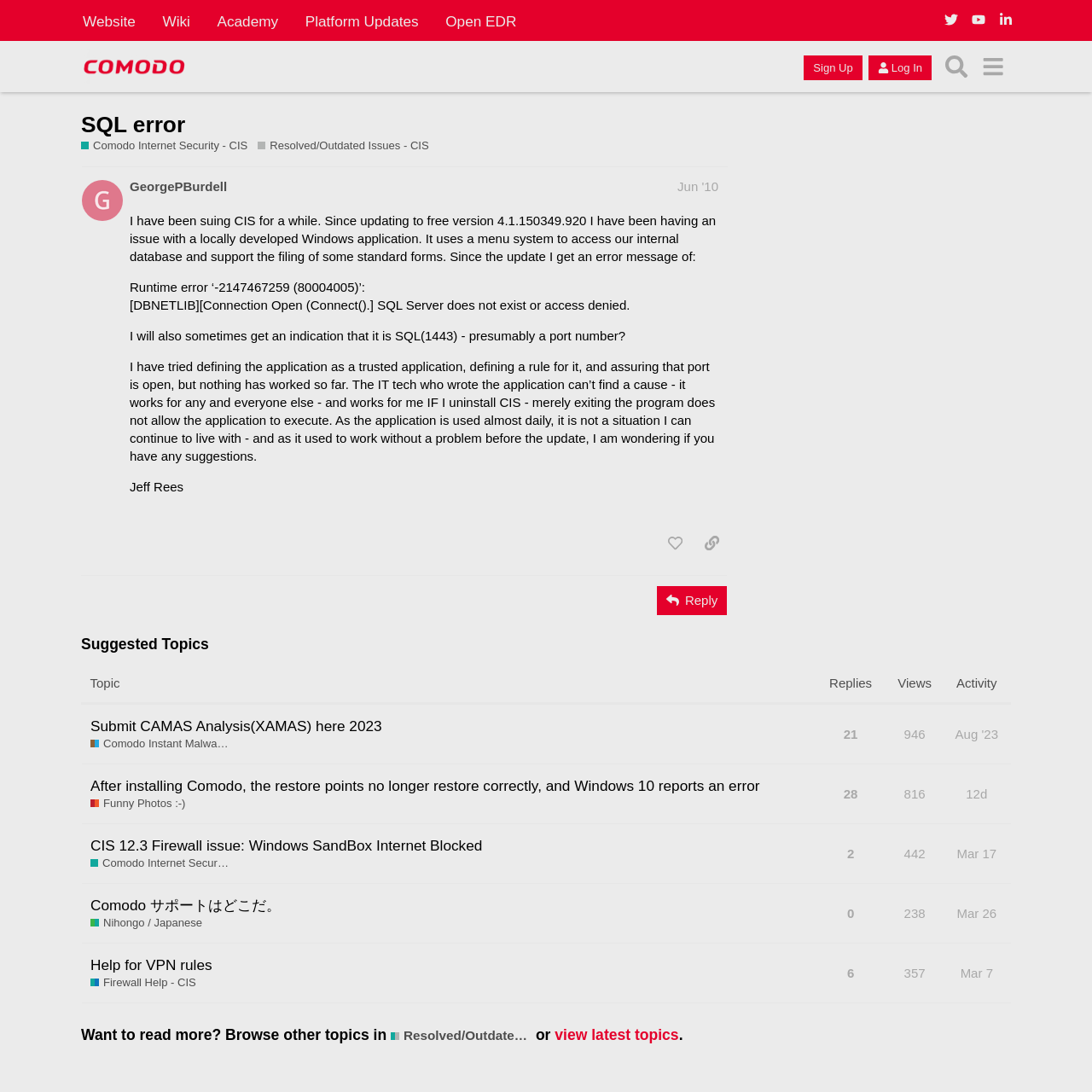Identify the coordinates of the bounding box for the element that must be clicked to accomplish the instruction: "Click the 'Sign Up' button".

[0.736, 0.051, 0.79, 0.073]